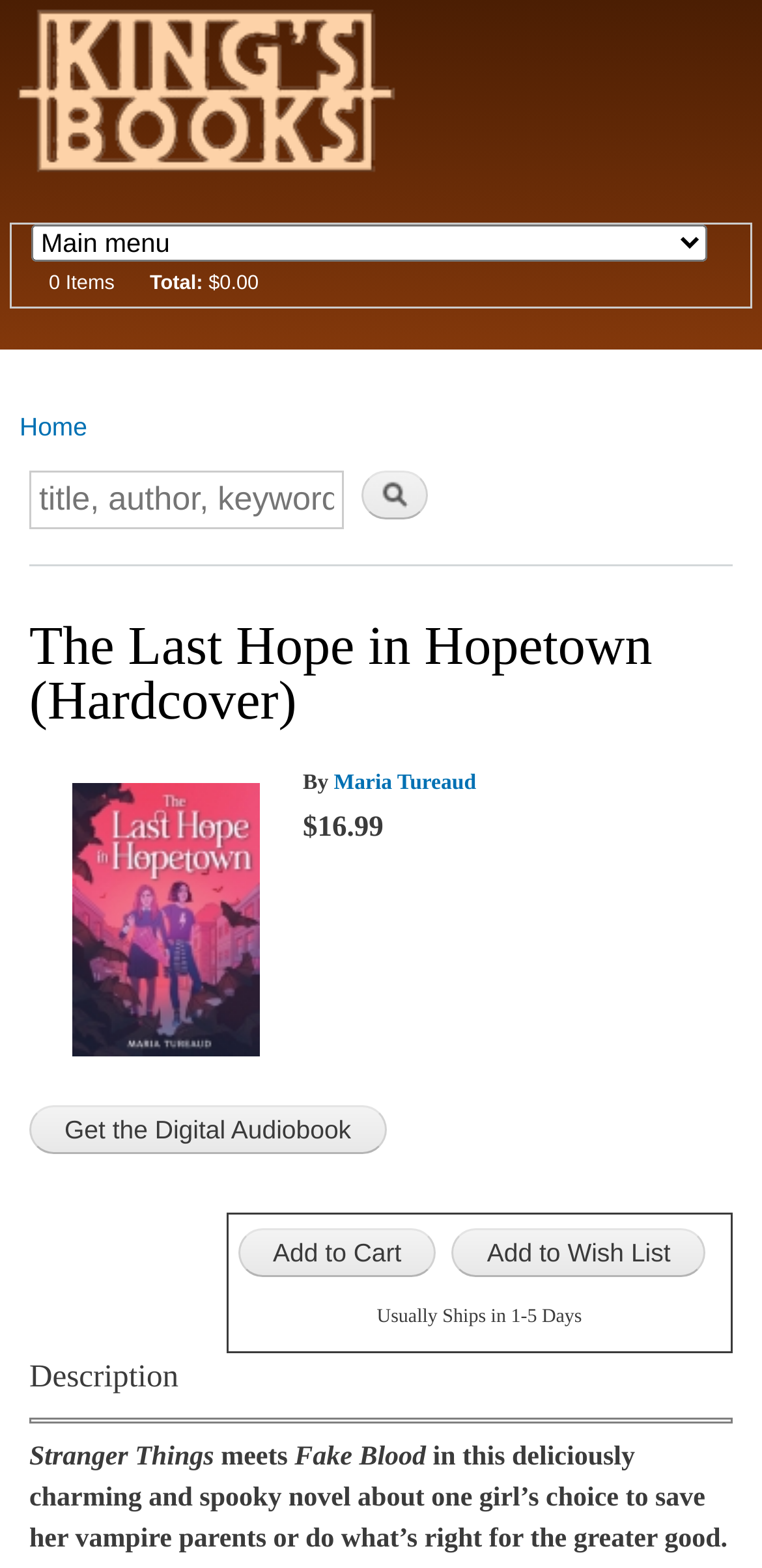Please identify the bounding box coordinates of the region to click in order to complete the task: "Go to Home page". The coordinates must be four float numbers between 0 and 1, specified as [left, top, right, bottom].

[0.0, 0.0, 0.528, 0.125]